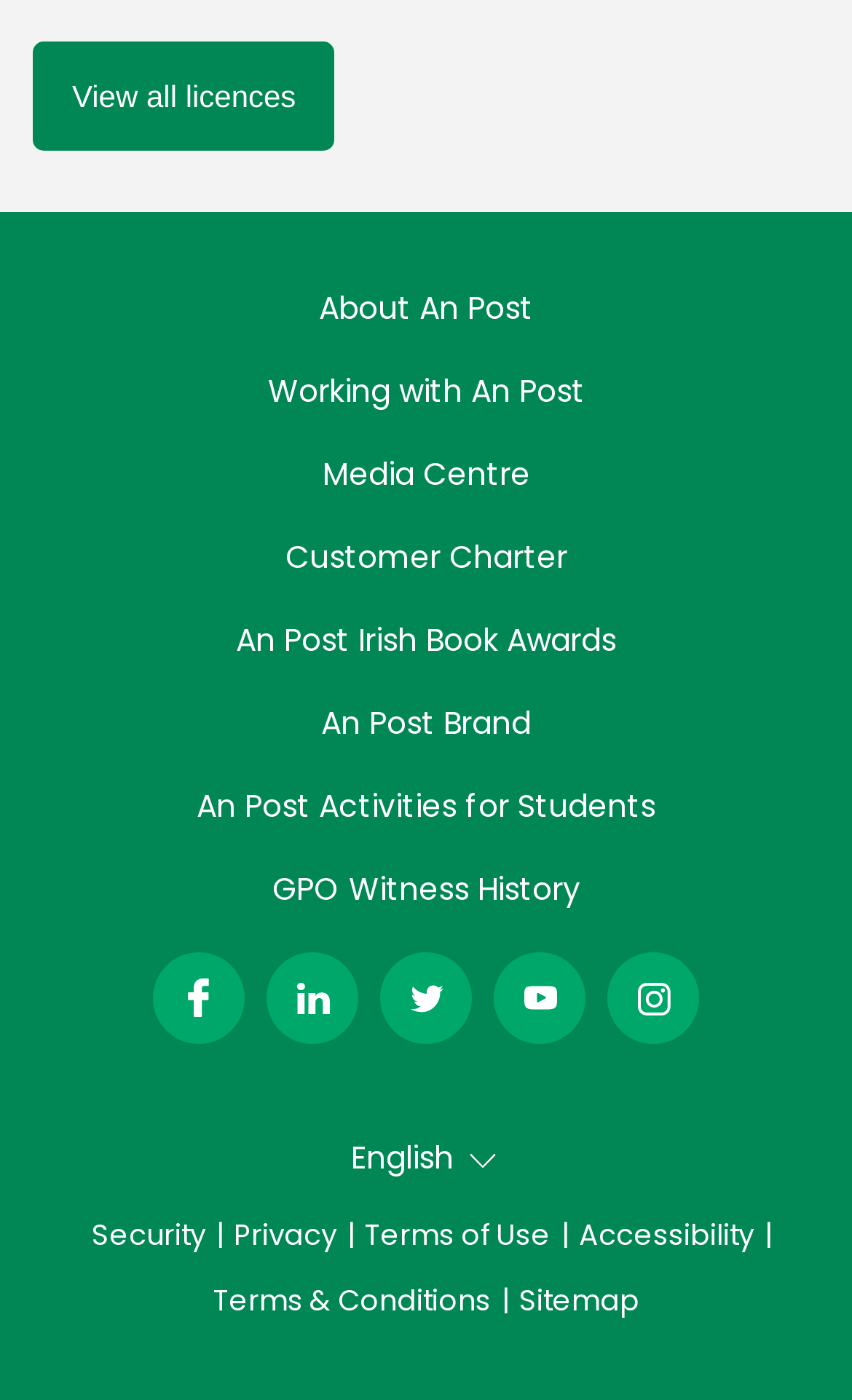Please locate the bounding box coordinates of the element that should be clicked to achieve the given instruction: "Switch to English".

[0.412, 0.812, 0.588, 0.844]